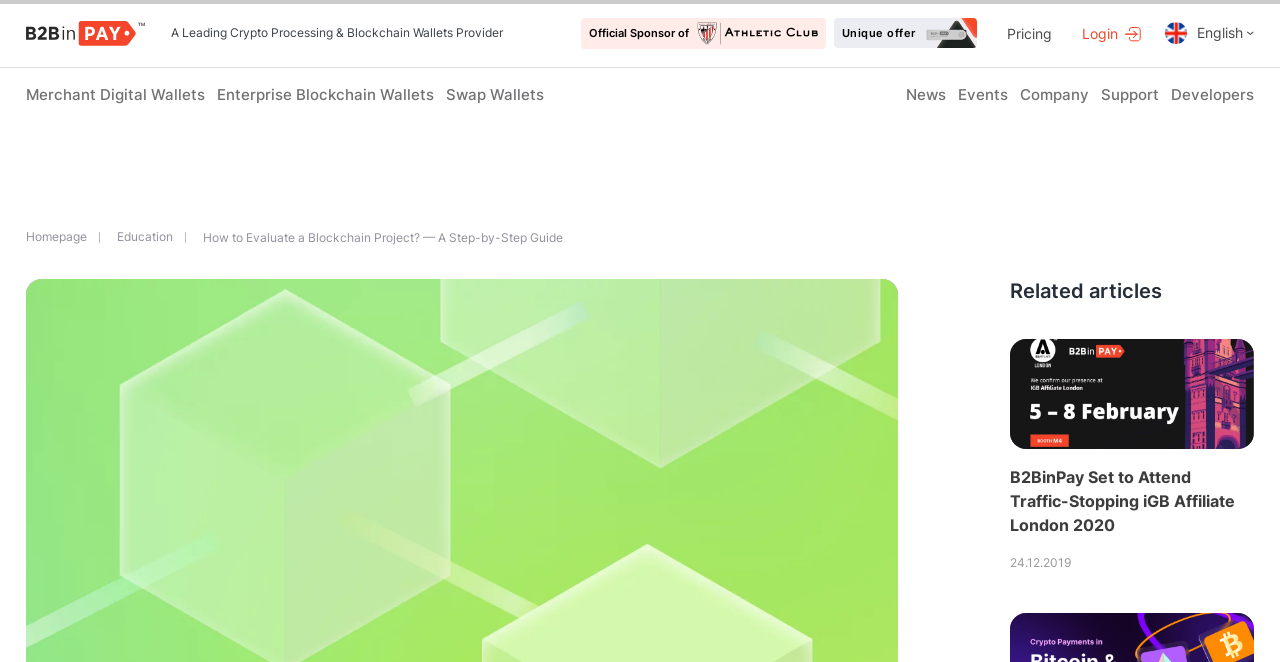Pinpoint the bounding box coordinates of the clickable area needed to execute the instruction: "View 'Merchant Digital Wallets'". The coordinates should be specified as four float numbers between 0 and 1, i.e., [left, top, right, bottom].

[0.02, 0.129, 0.16, 0.158]